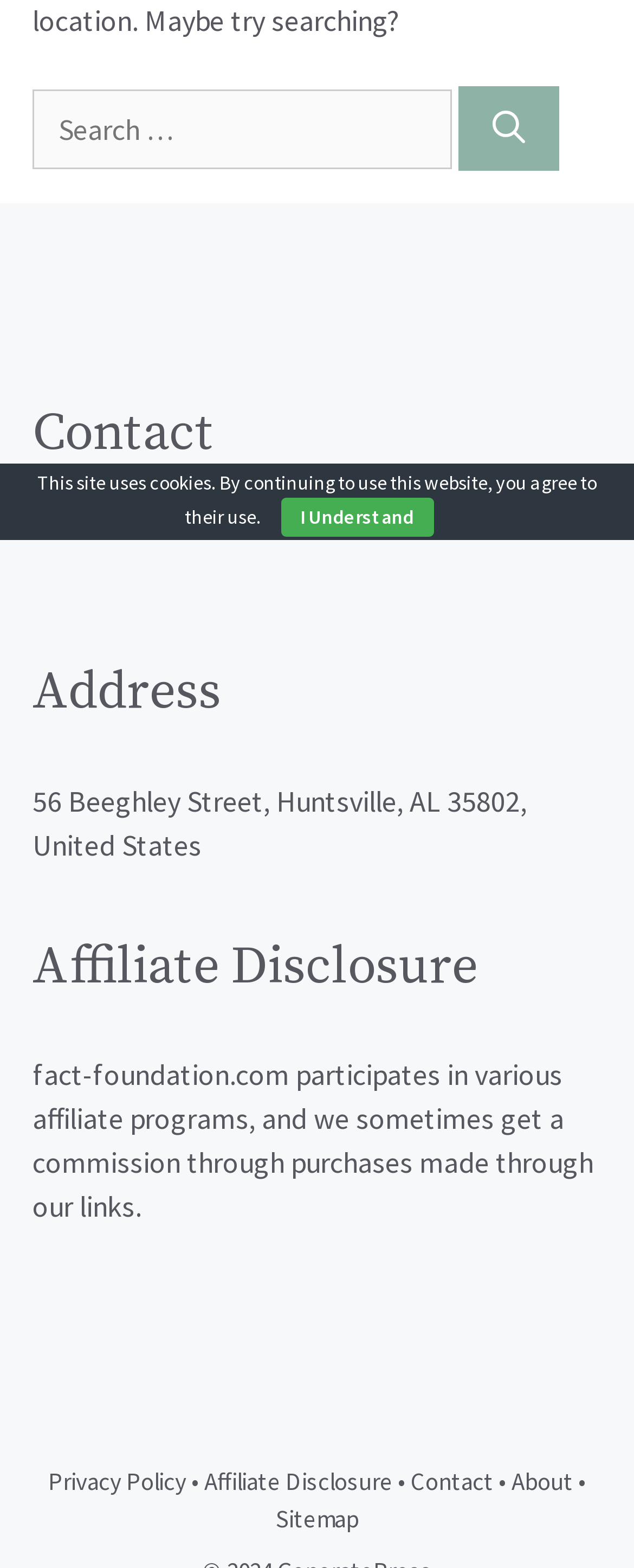Based on the description "name="search-field" placeholder="Enter Email Address"", find the bounding box of the specified UI element.

None